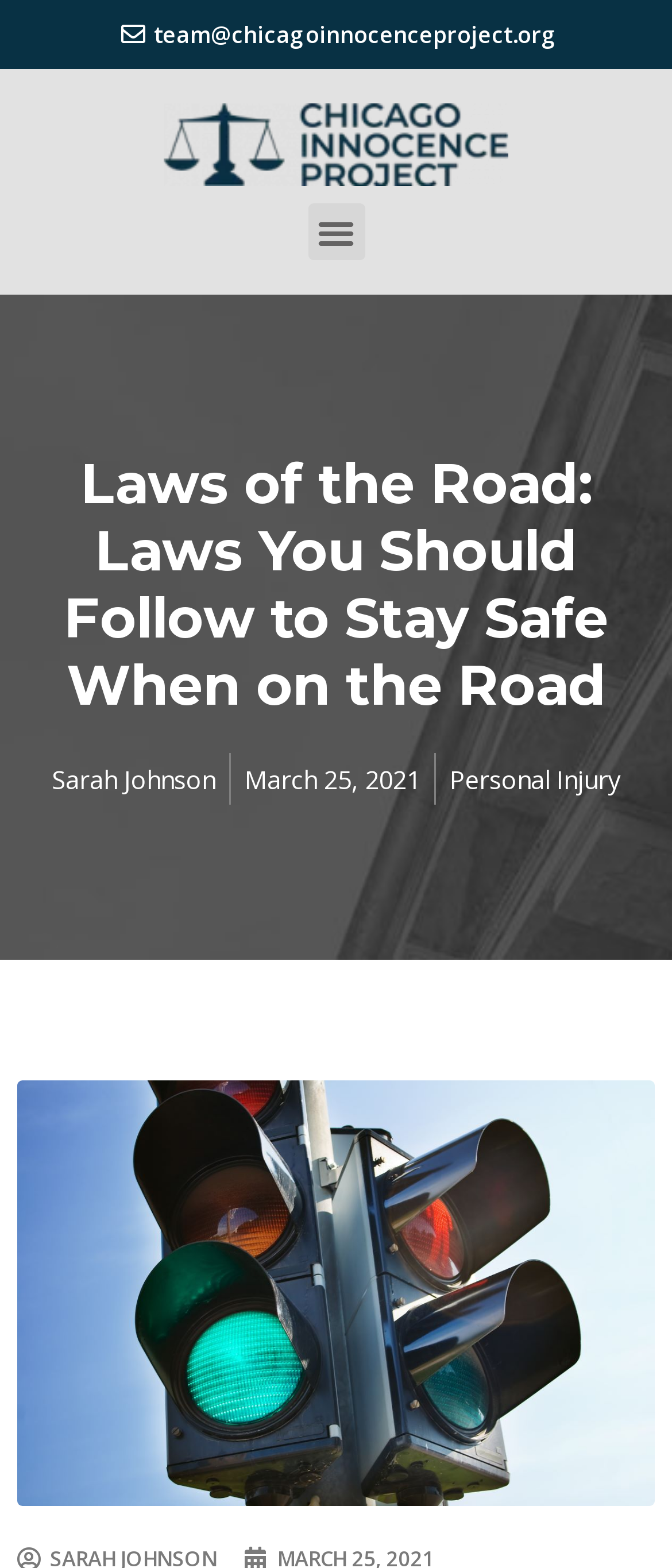Based on the element description, predict the bounding box coordinates (top-left x, top-left y, bottom-right x, bottom-right y) for the UI element in the screenshot: Menu

[0.458, 0.13, 0.542, 0.166]